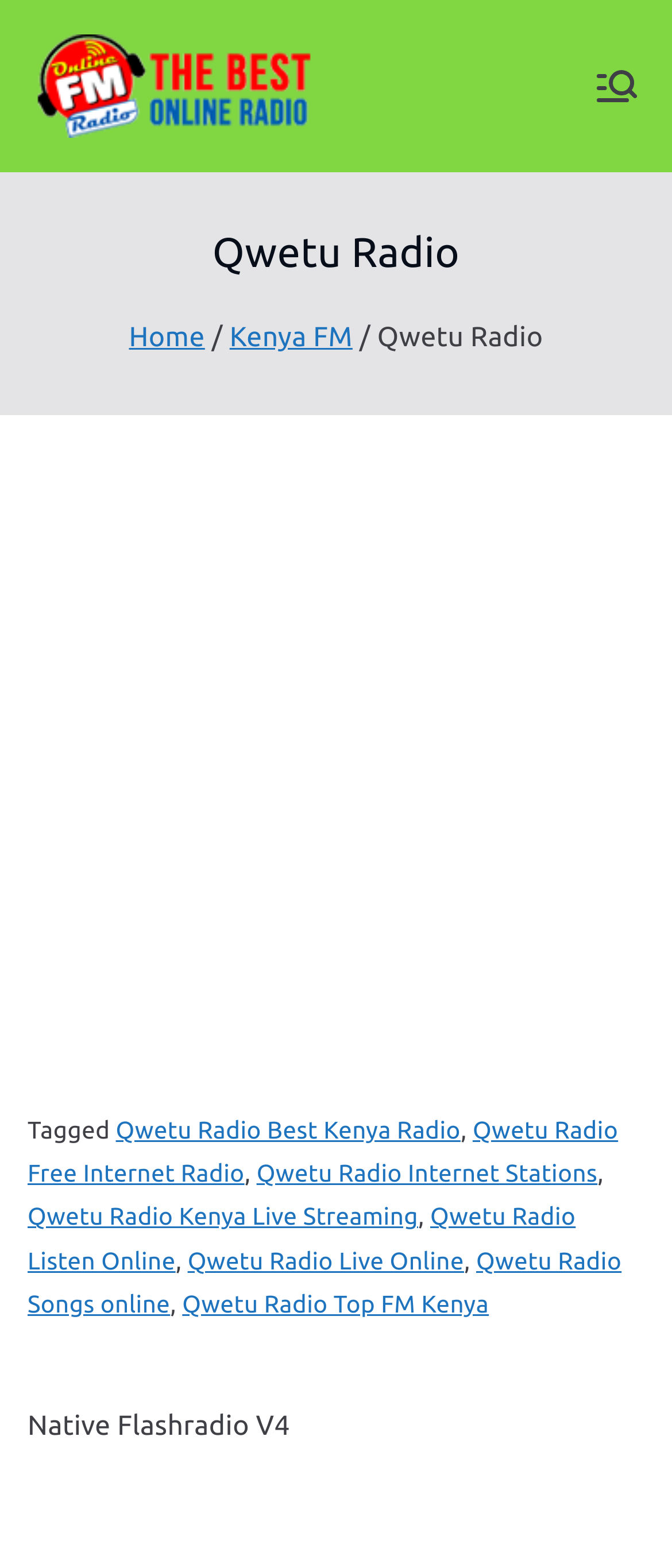Generate a comprehensive description of the contents of the webpage.

The webpage is about Qwetu Radio, an online FM radio website. At the top left, there is a small logo of Online FM Radio, which is an image link. Next to it, there is a heading that reads "FM Radio Stations Live on Internet – Best Online FM Radio Website". Below this heading, there is a static text that lists various radio channels, including Tamil, Hindi, Telugu, English, and Malayalam radio.

On the top right, there is a button labeled "Primary Menu", which has an image icon. Below the logo and the heading, there is a navigation section with breadcrumbs, which includes links to "Home" and "Kenya FM", as well as a static text that reads "Qwetu Radio".

The main content of the webpage is an iframe that takes up most of the page, which is an advertisement. Below the advertisement, there are several links and static texts that describe Qwetu Radio, including "Tagged", "Best Kenya Radio", "Free Internet Radio", "Internet Stations", "Kenya Live Streaming", "Listen Online", "Live Online", "Songs online", and "Top FM Kenya". These links and texts are arranged in a list-like format, with commas separating them. At the bottom of the page, there is a static text that reads "Native Flashradio V4".